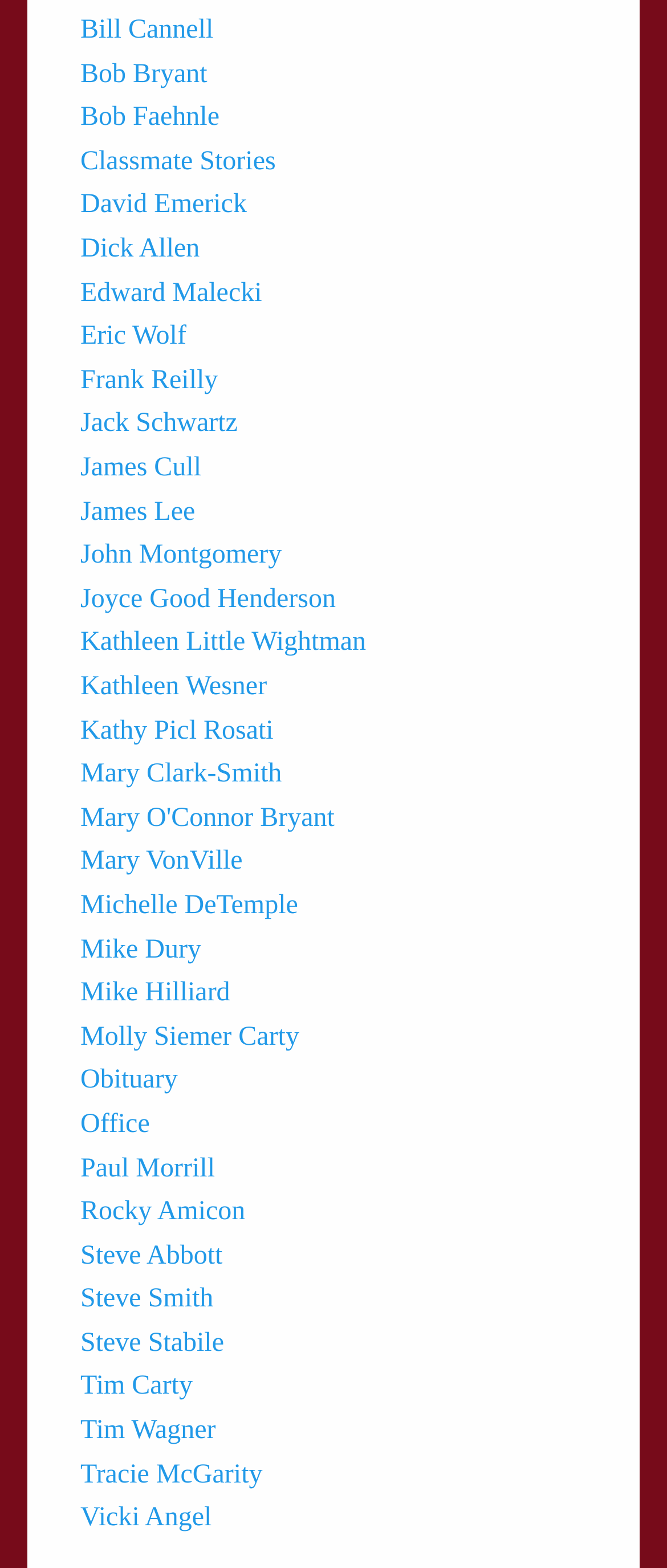Determine the bounding box for the UI element described here: "Obituary".

[0.121, 0.68, 0.266, 0.698]